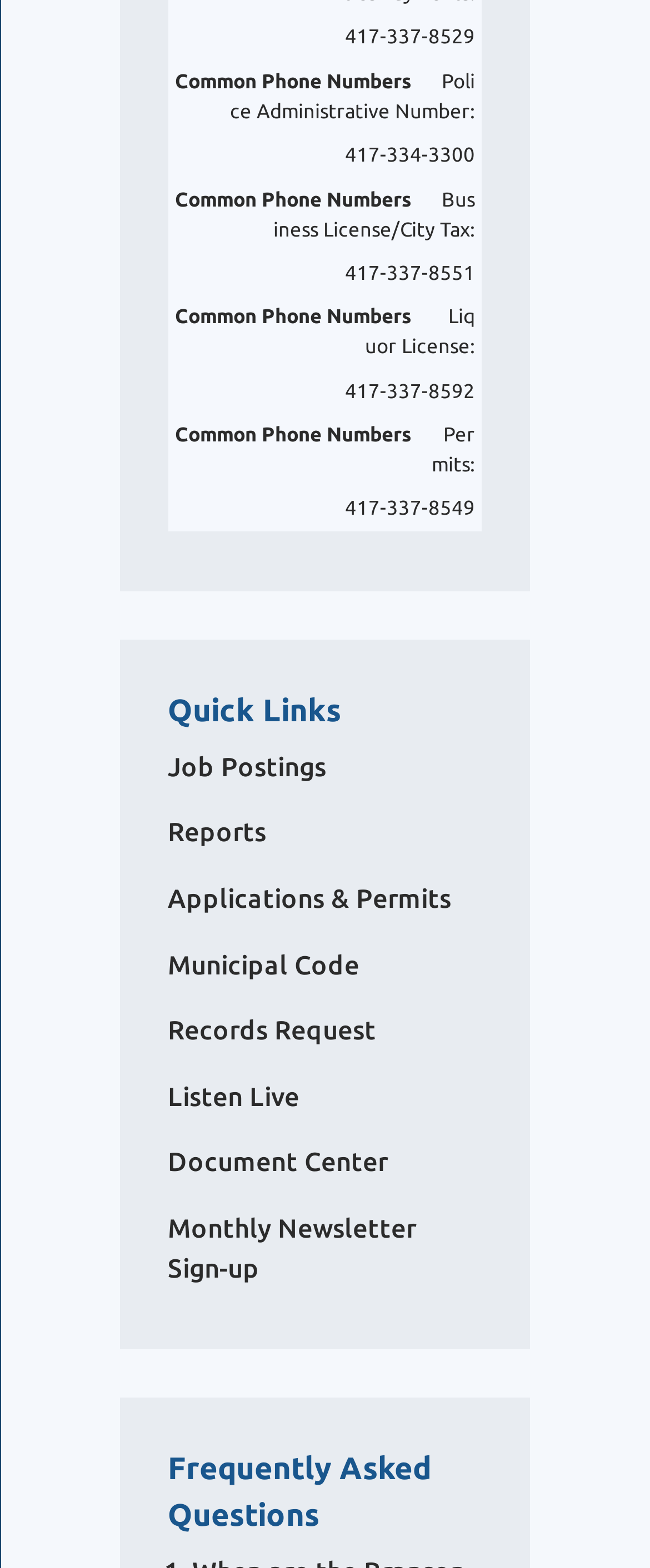Show the bounding box coordinates for the element that needs to be clicked to execute the following instruction: "View Job Postings". Provide the coordinates in the form of four float numbers between 0 and 1, i.e., [left, top, right, bottom].

[0.258, 0.479, 0.502, 0.498]